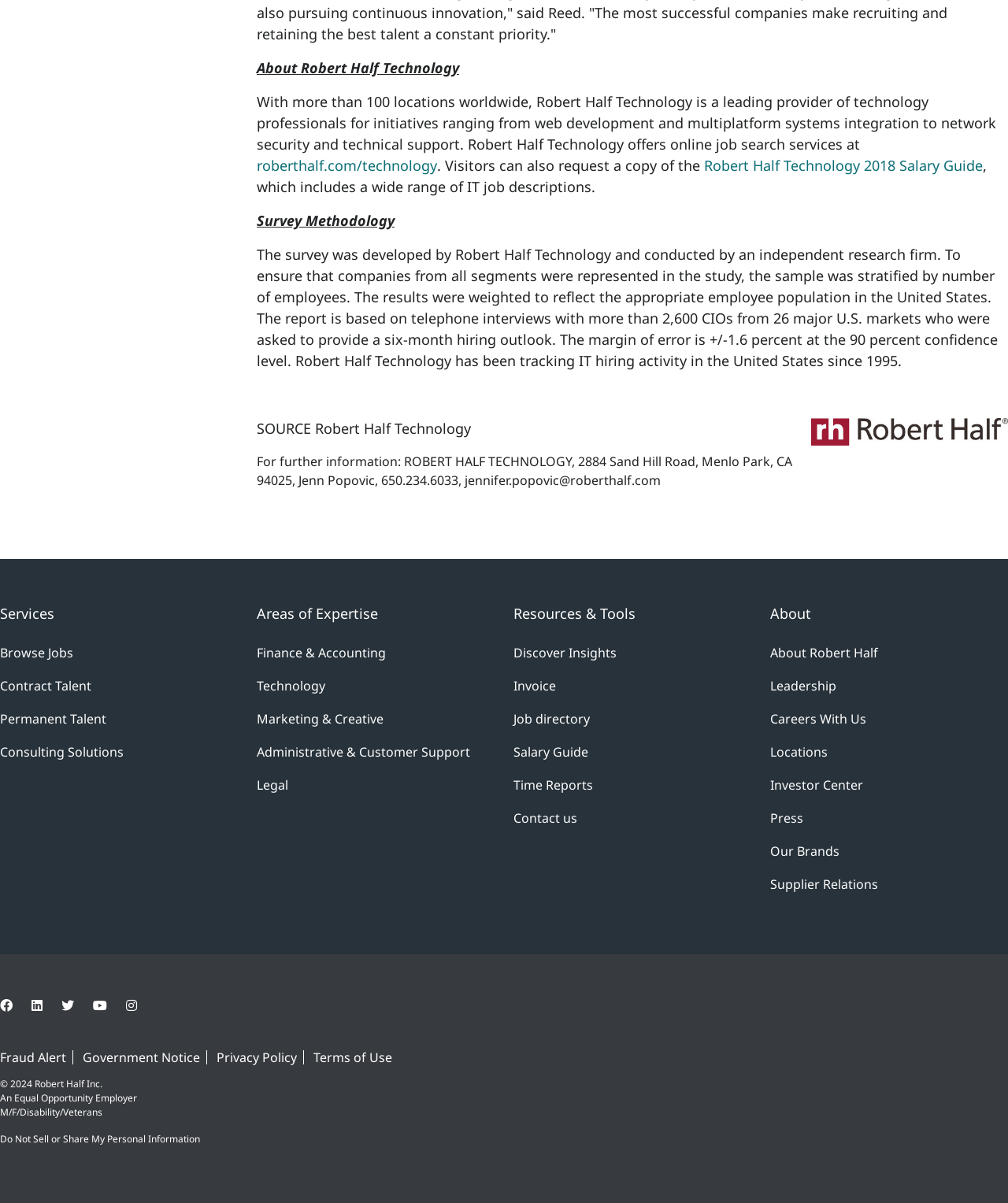What is the margin of error for the survey results?
Please answer the question with a detailed and comprehensive explanation.

The webpage provides information about the survey methodology, including the margin of error, which is stated as +/-1.6 percent at the 90 percent confidence level.